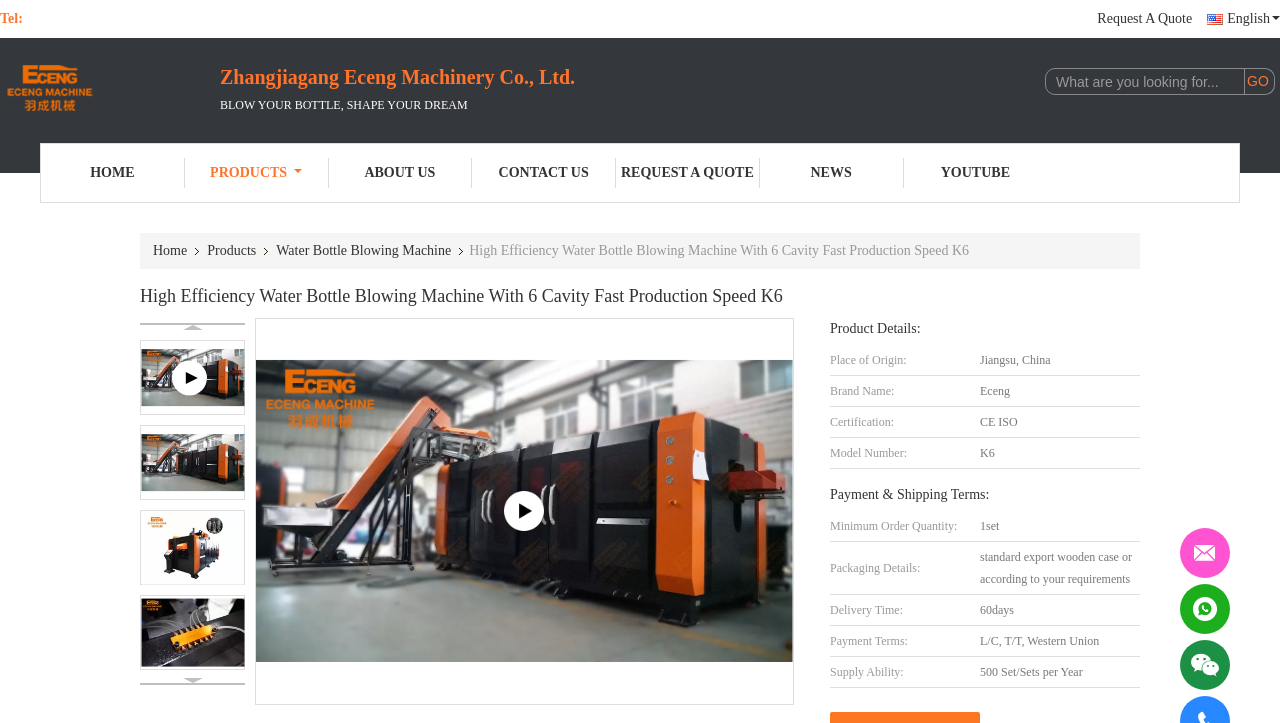What is the brand name of the water bottle blowing machine?
Using the image, elaborate on the answer with as much detail as possible.

The brand name of the water bottle blowing machine can be found in the table under the 'Product Details' section, where it is listed as 'Eceng' in the 'Brand Name' row.